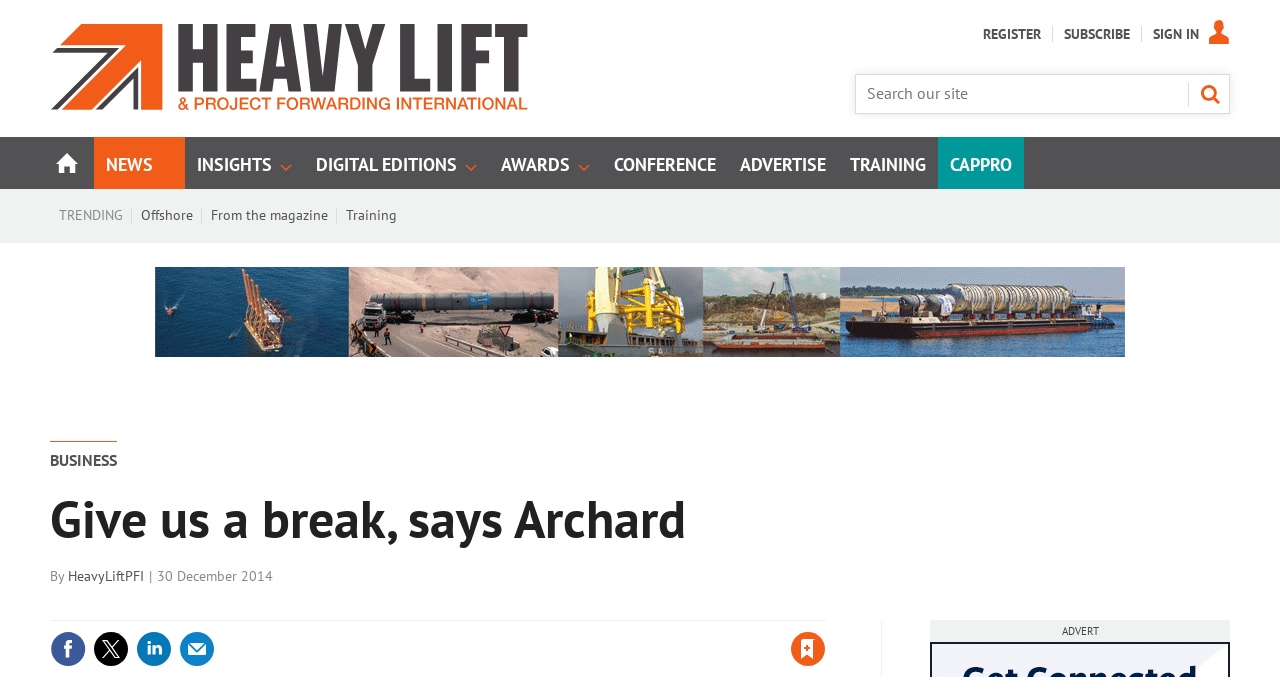Locate the bounding box coordinates of the clickable region necessary to complete the following instruction: "Explore the page about enterprises supporting garment workers". Provide the coordinates in the format of four float numbers between 0 and 1, i.e., [left, top, right, bottom].

None